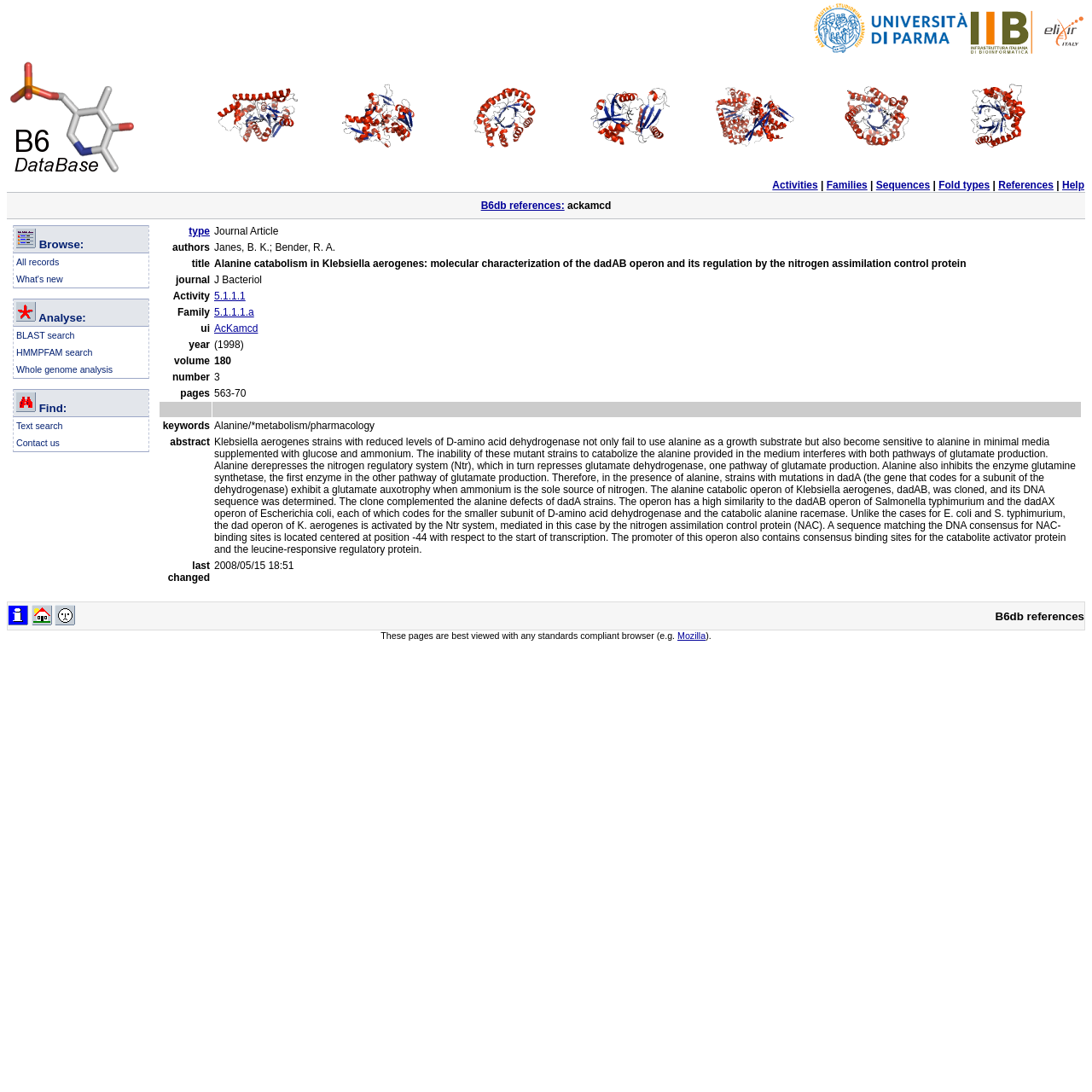Specify the bounding box coordinates of the area that needs to be clicked to achieve the following instruction: "Browse all records".

[0.015, 0.235, 0.054, 0.245]